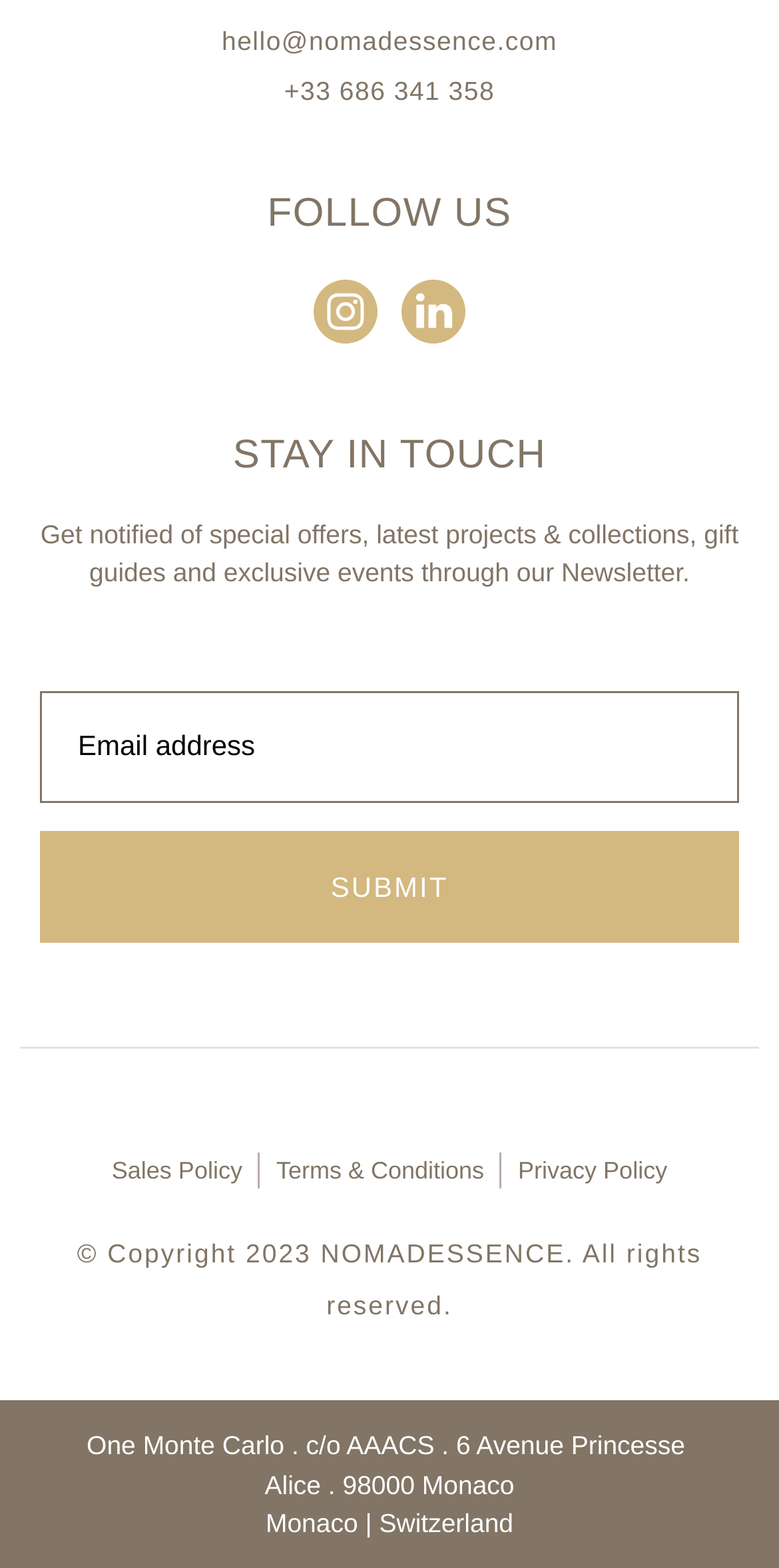How many policy links are there?
Please ensure your answer to the question is detailed and covers all necessary aspects.

I looked at the link elements at the bottom of the page and found three links with text contents 'Sales Policy', 'Terms & Conditions', and 'Privacy Policy', which are typical policy links.